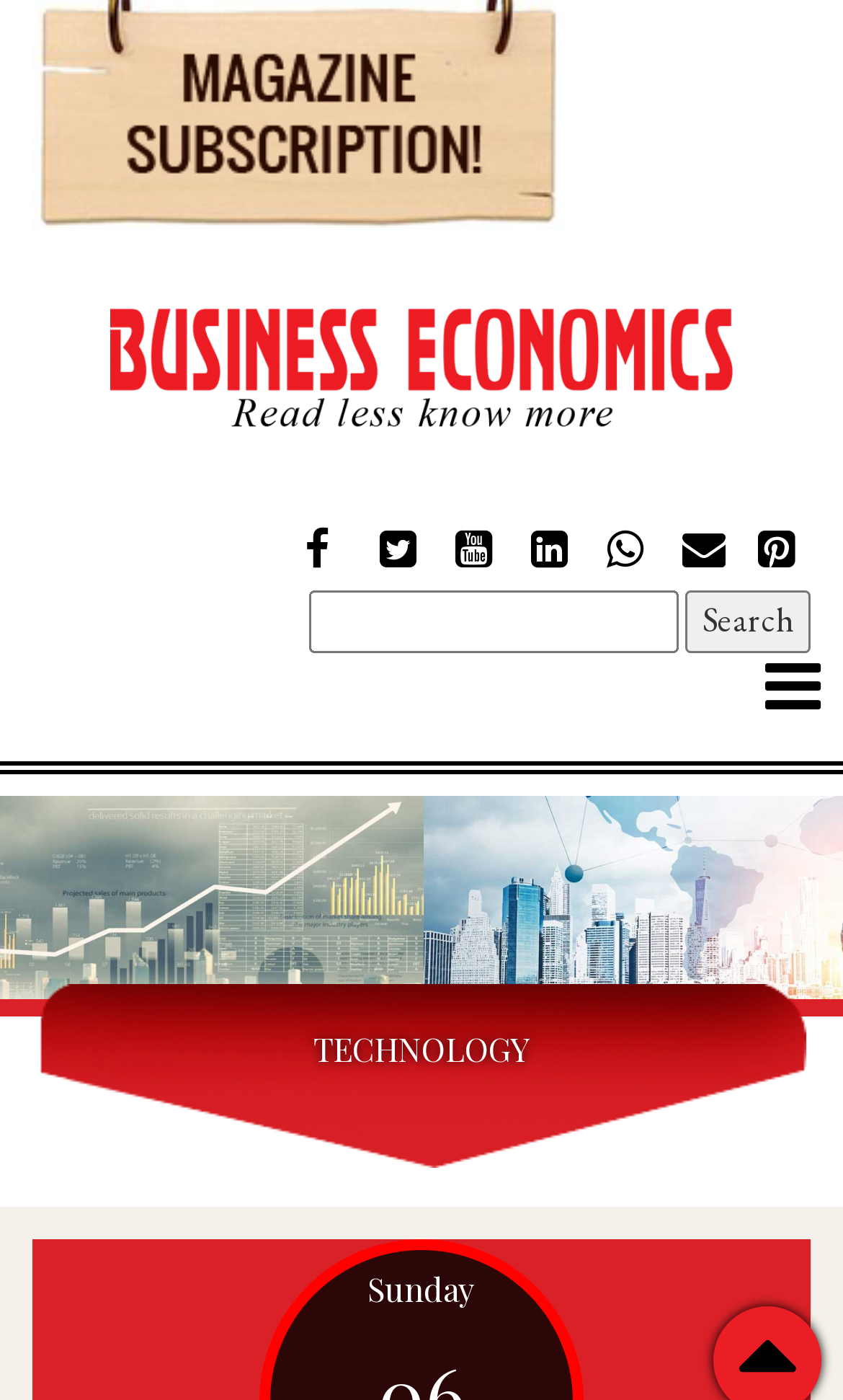Answer in one word or a short phrase: 
What is the category of the website?

Technology